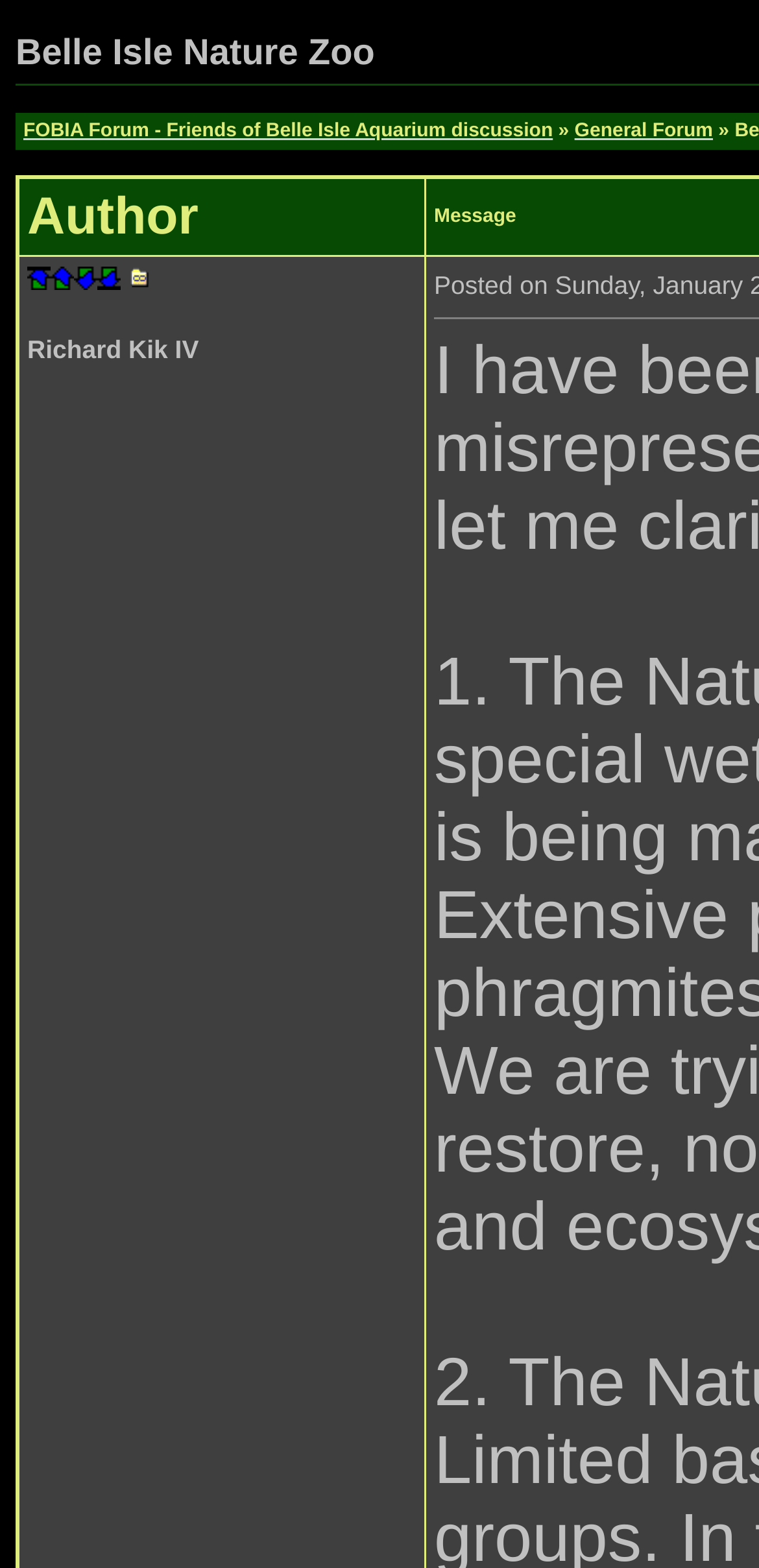What is the name of the author of the current message?
Give a one-word or short phrase answer based on the image.

Richard Kik IV